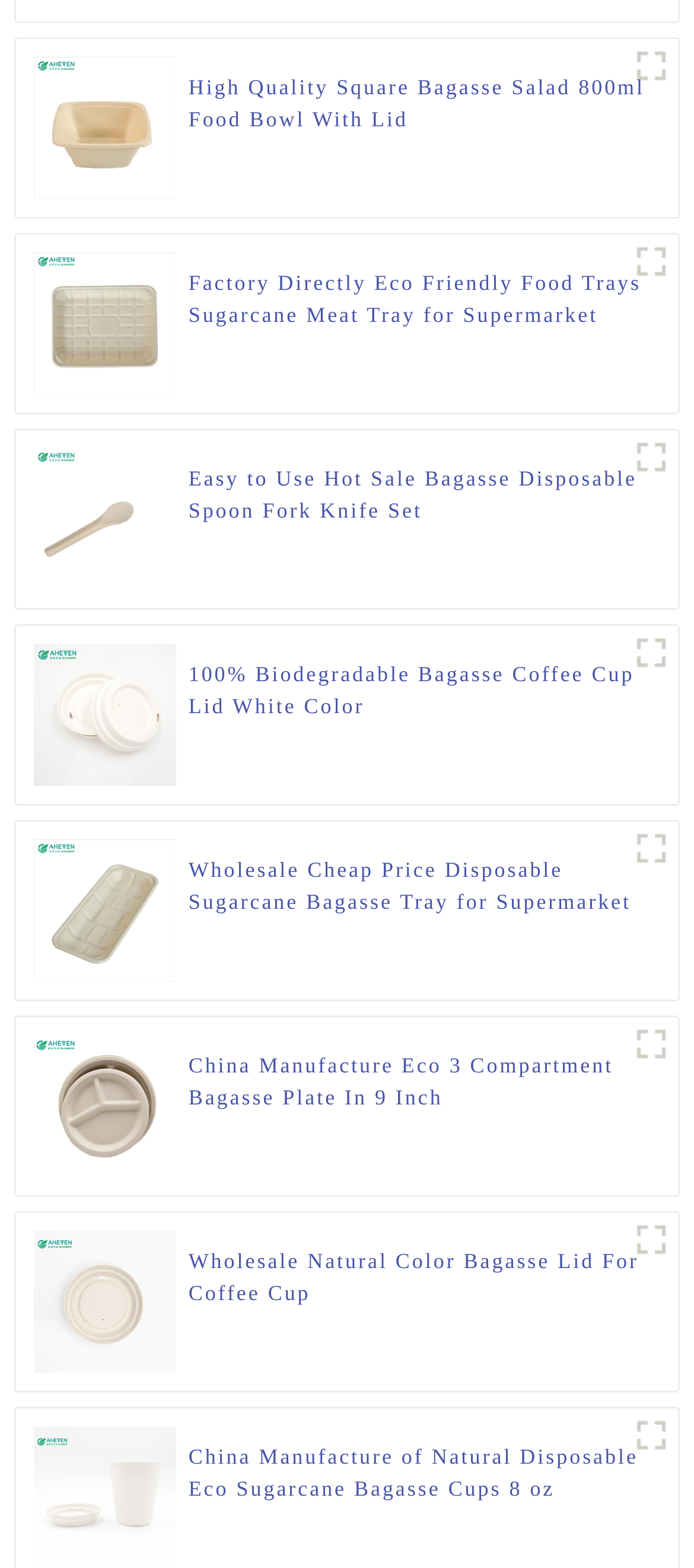Using the format (top-left x, top-left y, bottom-right x, bottom-right y), provide the bounding box coordinates for the described UI element. All values should be floating point numbers between 0 and 1: title="IMG_5580(1)"

[0.9, 0.649, 0.977, 0.683]